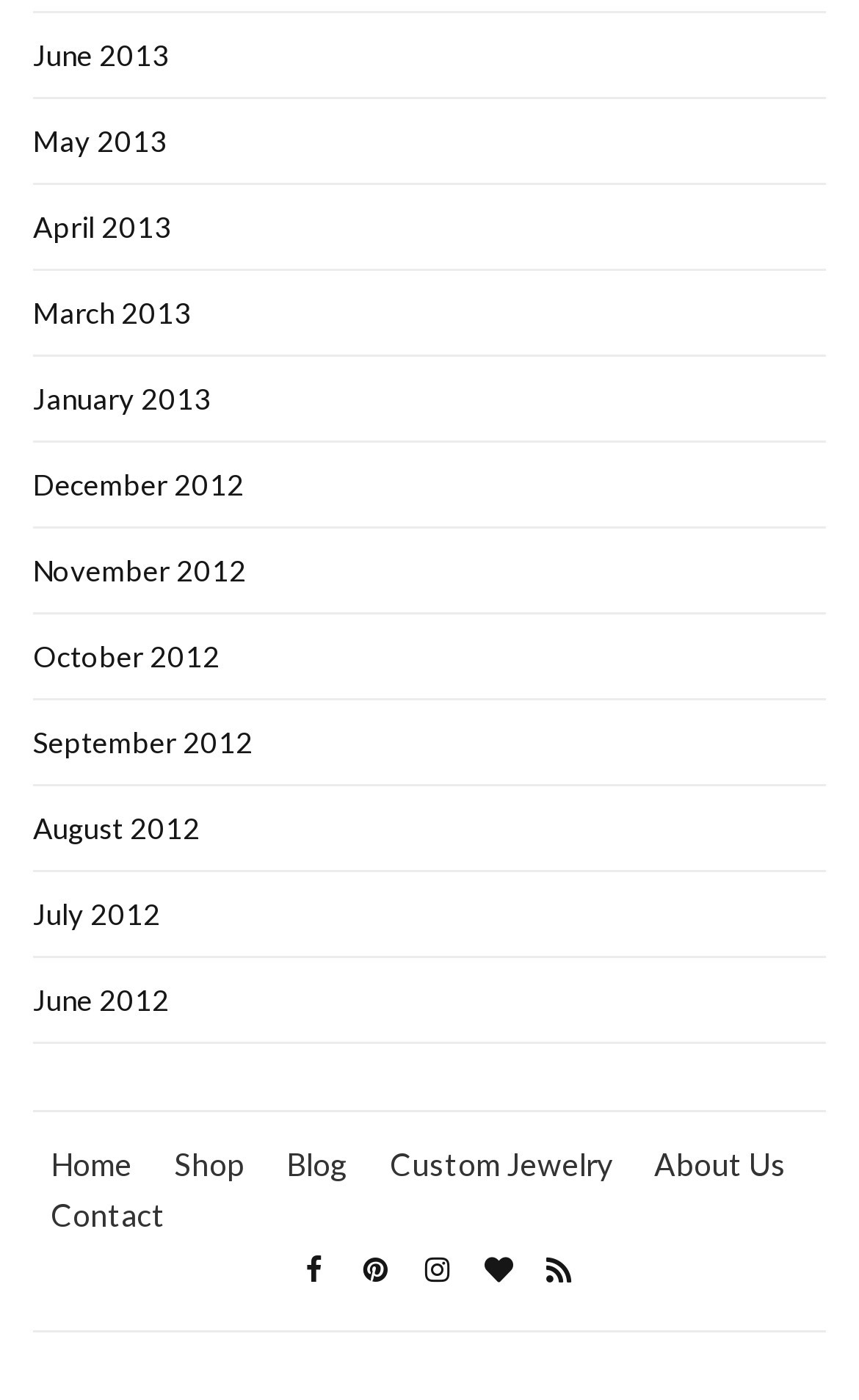Specify the bounding box coordinates of the area that needs to be clicked to achieve the following instruction: "go to June 2013 archive".

[0.038, 0.01, 0.962, 0.071]